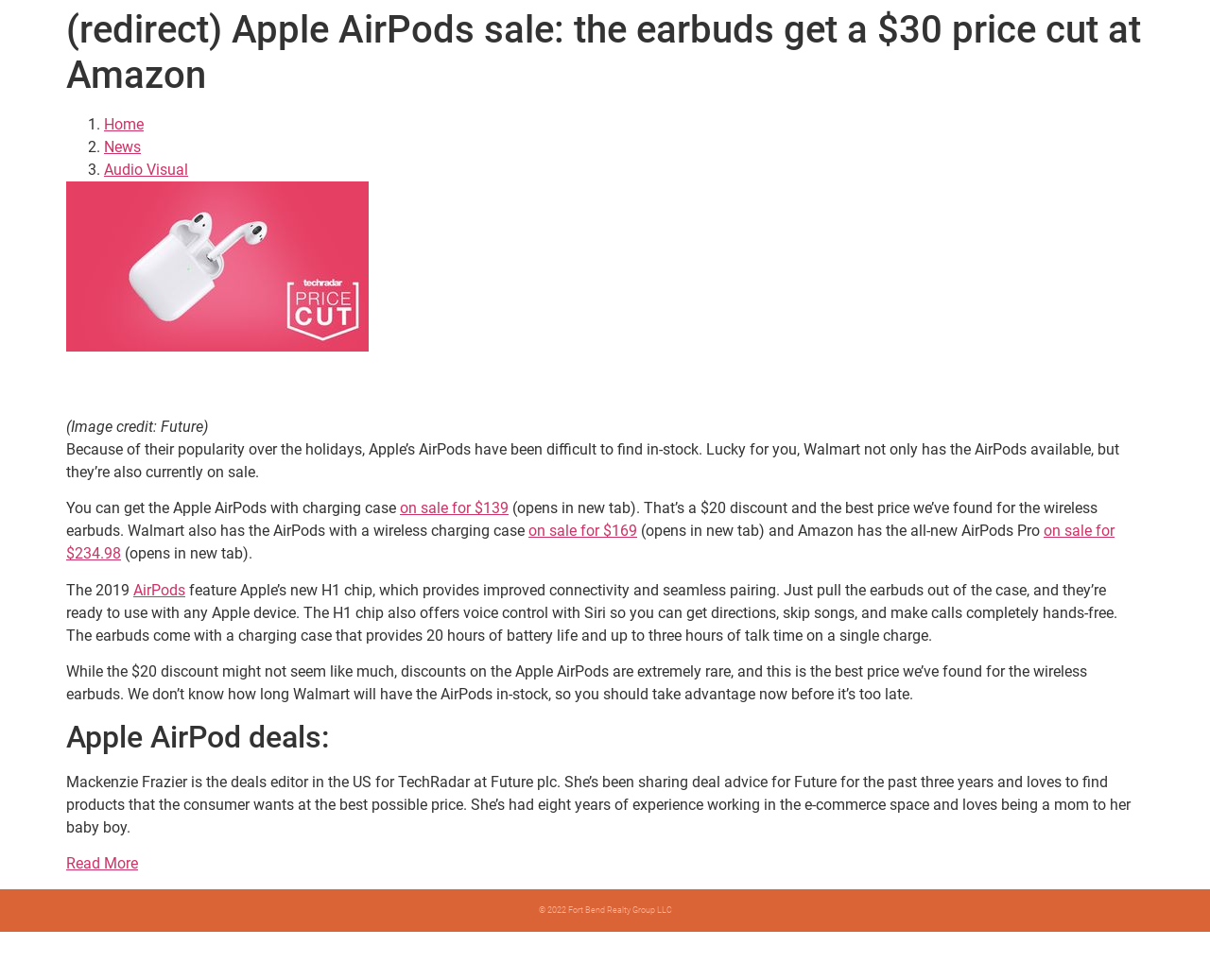What is the battery life of the AirPods charging case?
Please respond to the question with a detailed and thorough explanation.

The article states that the charging case of the AirPods provides 20 hours of battery life and up to three hours of talk time on a single charge.